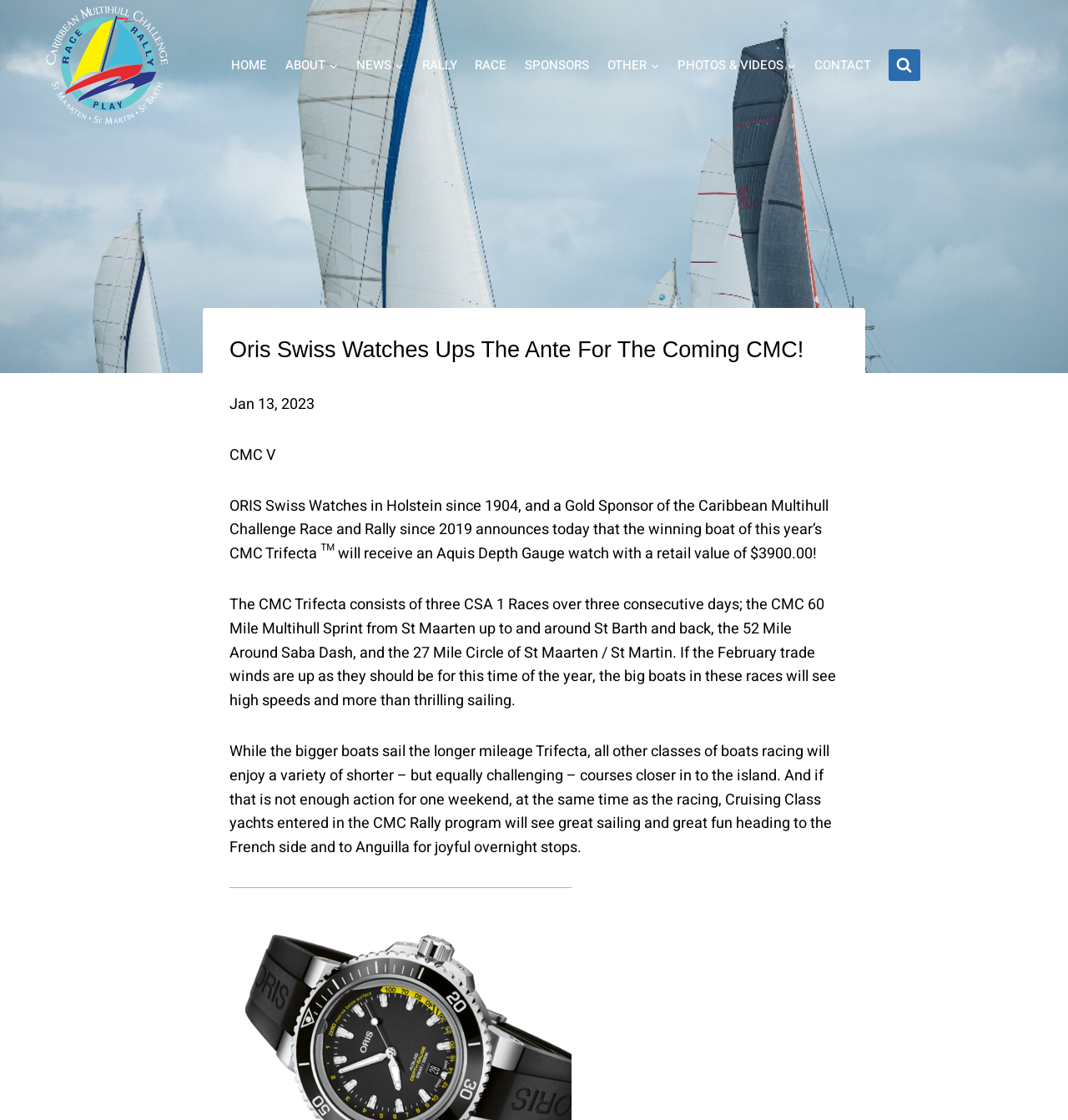Determine the bounding box coordinates of the UI element described below. Use the format (top-left x, top-left y, bottom-right x, bottom-right y) with floating point numbers between 0 and 1: alt="Caribbean Multihull Race & Rally"

[0.039, 0.0, 0.161, 0.116]